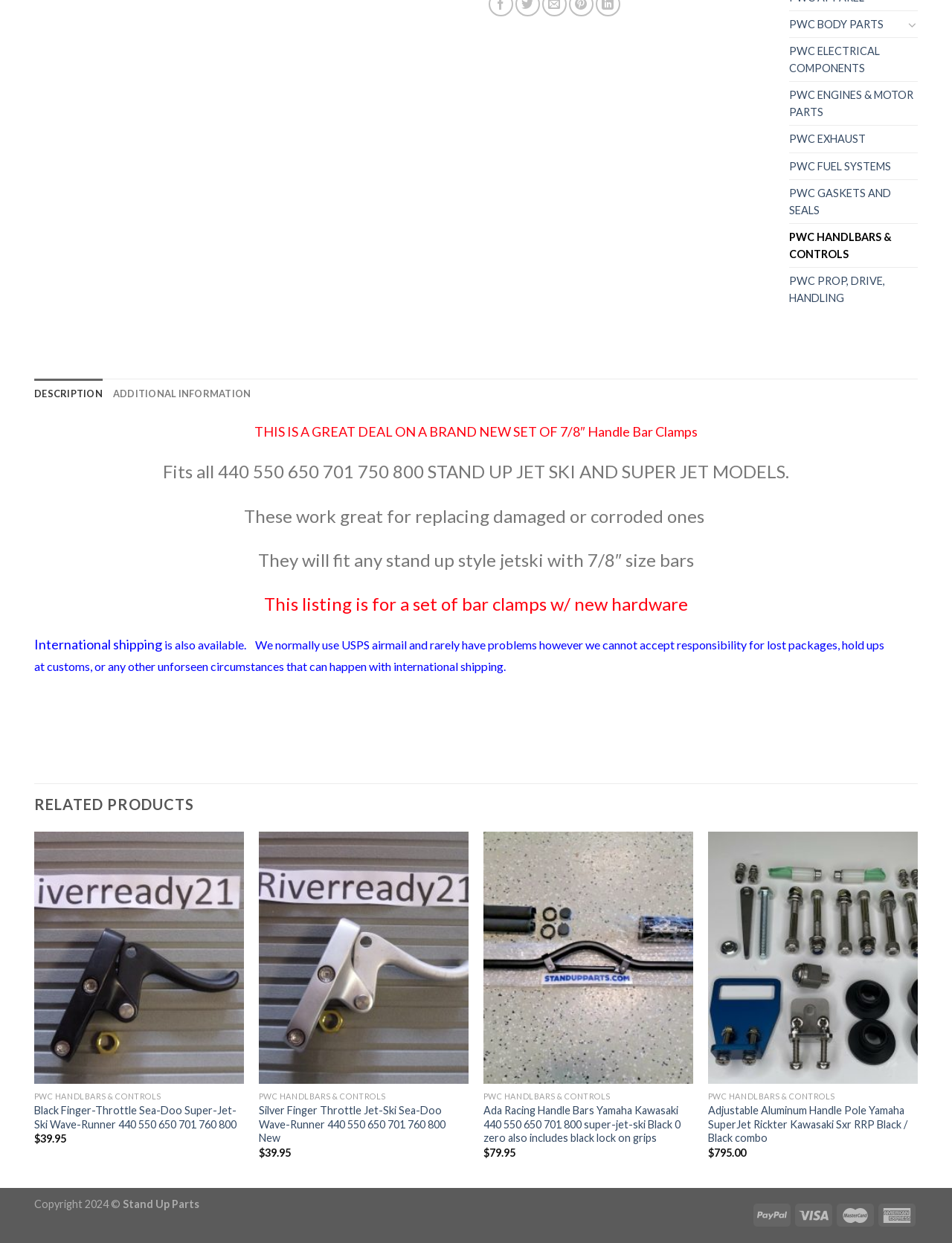Determine the bounding box of the UI element mentioned here: "PWC ENGINES & MOTOR PARTS". The coordinates must be in the format [left, top, right, bottom] with values ranging from 0 to 1.

[0.829, 0.066, 0.964, 0.101]